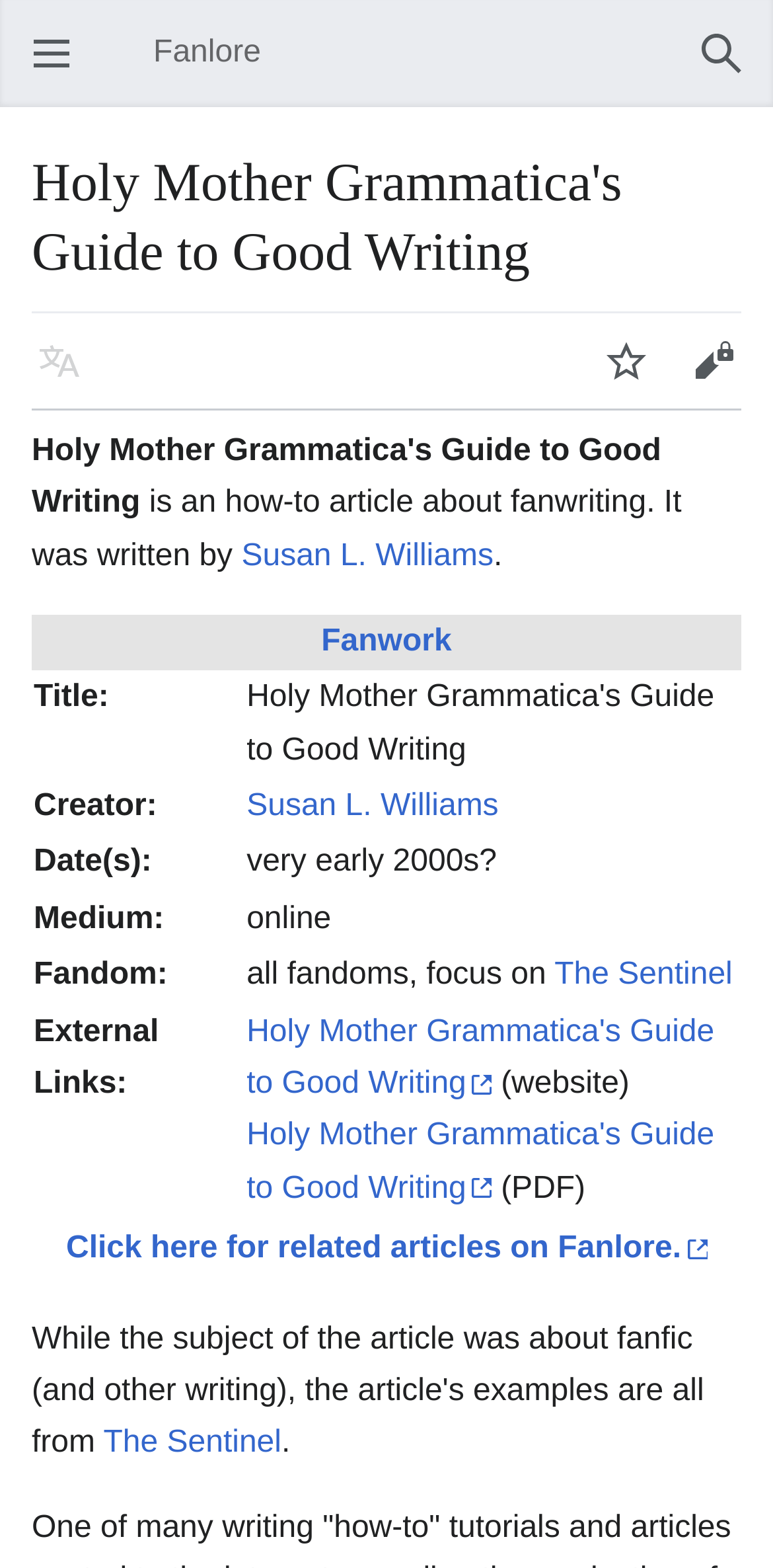Show the bounding box coordinates of the element that should be clicked to complete the task: "Search".

[0.877, 0.006, 0.99, 0.062]